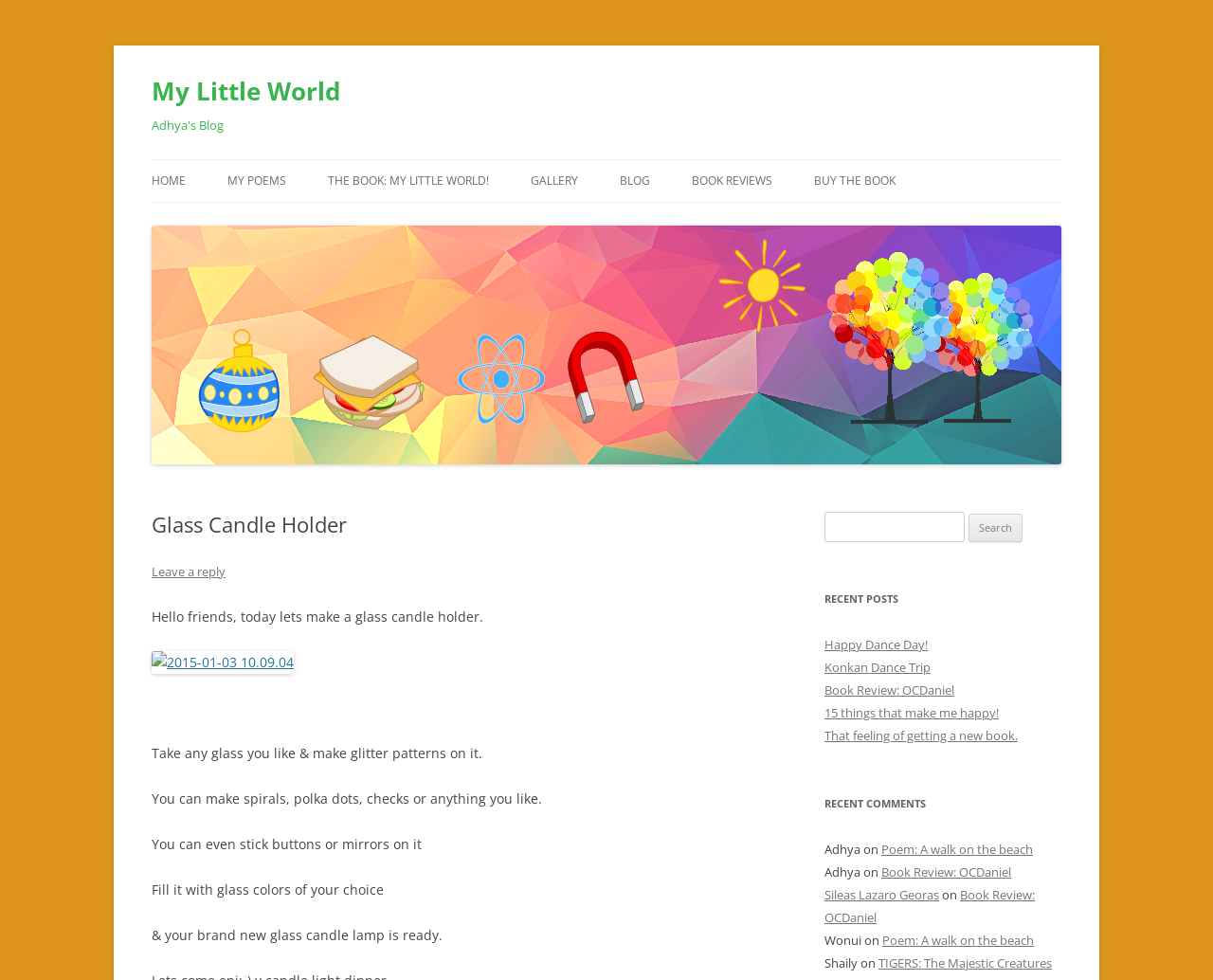Can you determine the main header of this webpage?

My Little World